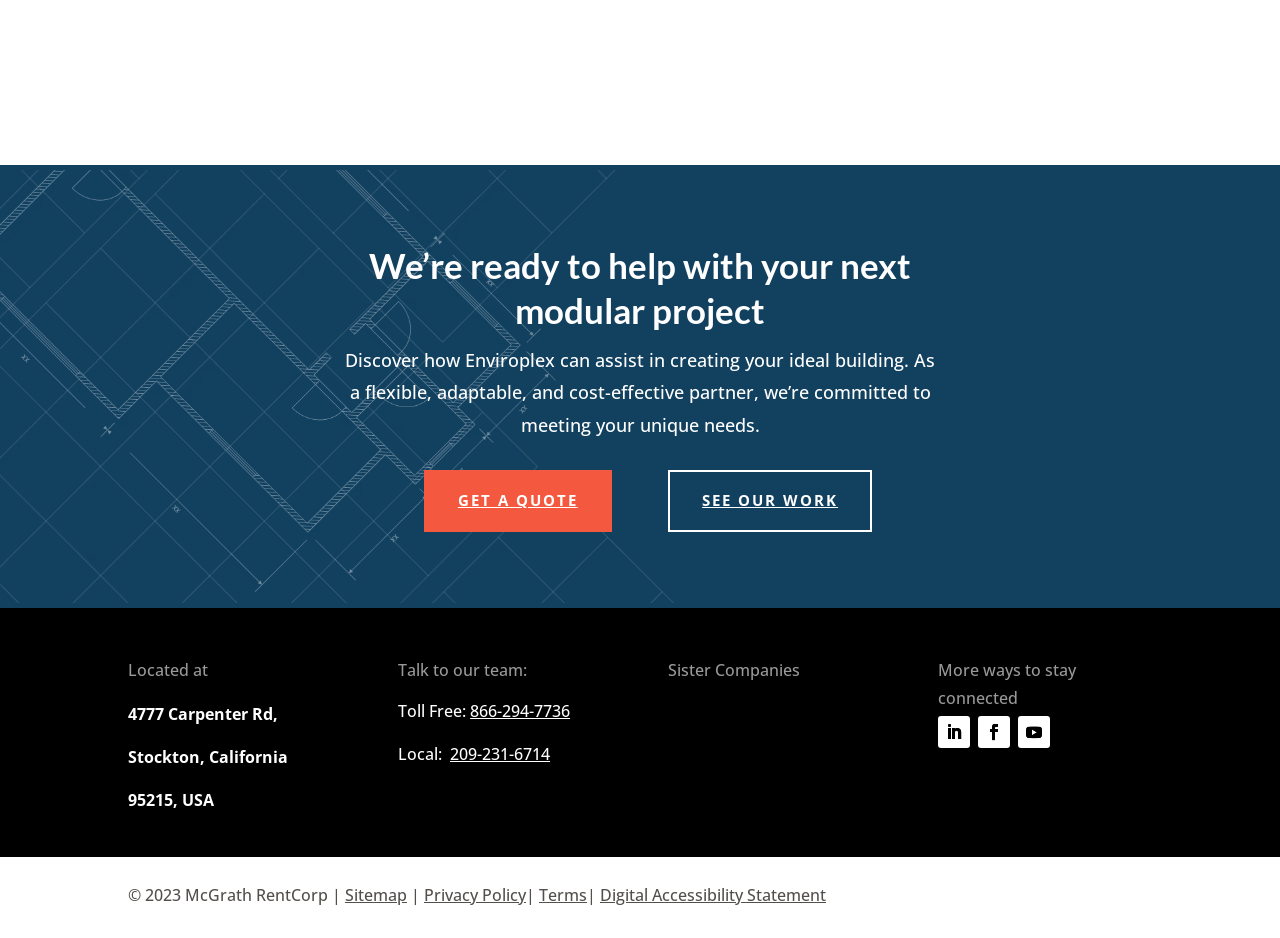Please provide a detailed answer to the question below based on the screenshot: 
How many sister companies are mentioned on the webpage?

Two sister companies are mentioned on the webpage, which can be found in the link elements with the image elements containing the logos of the sister companies, namely 'MM_Logo_177x75-Wht' and 'KTG_Logo_wTag_1765x493_White'.